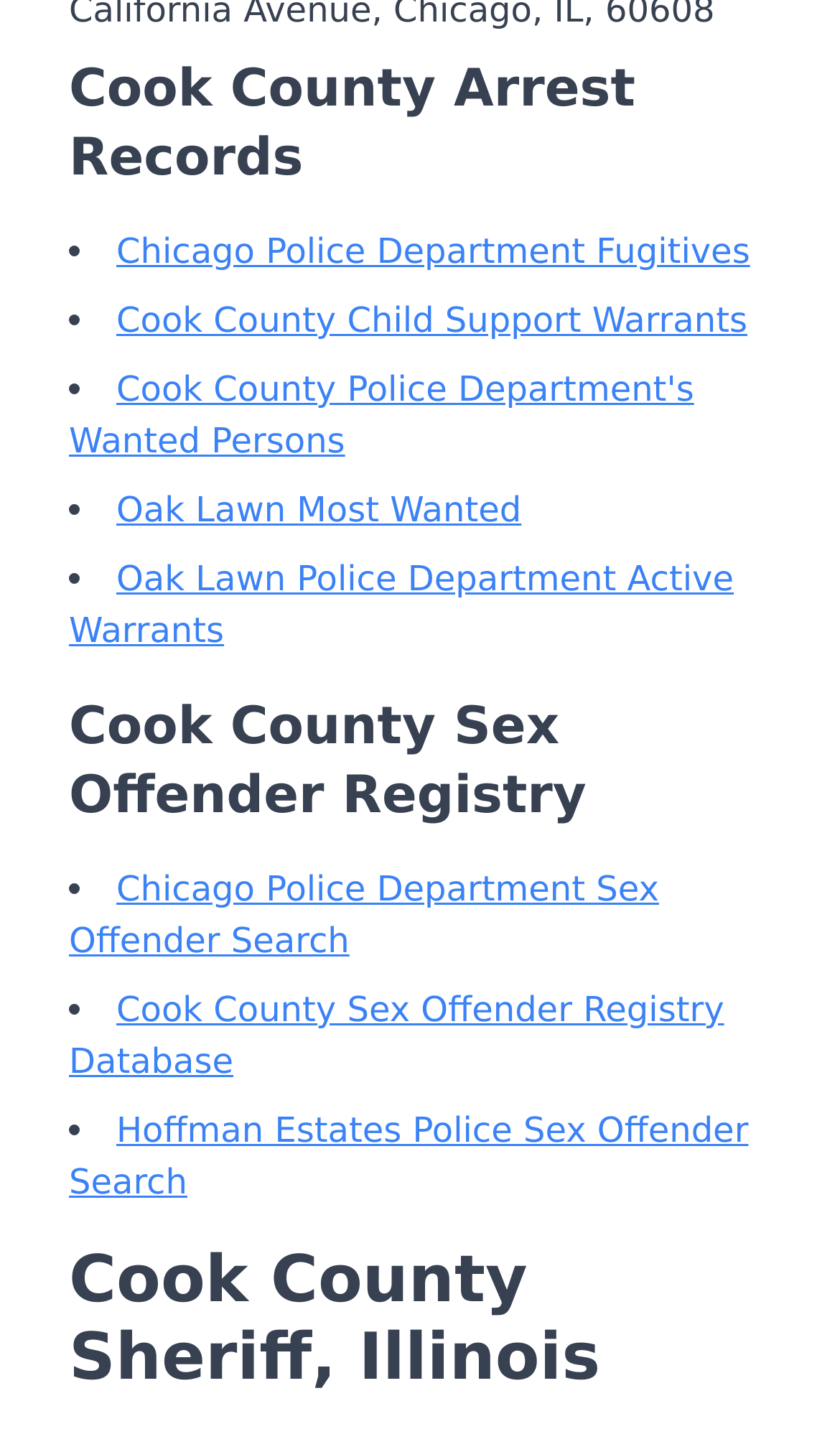Please determine the bounding box coordinates of the clickable area required to carry out the following instruction: "Search Cook County Child Support Warrants". The coordinates must be four float numbers between 0 and 1, represented as [left, top, right, bottom].

[0.138, 0.21, 0.89, 0.238]